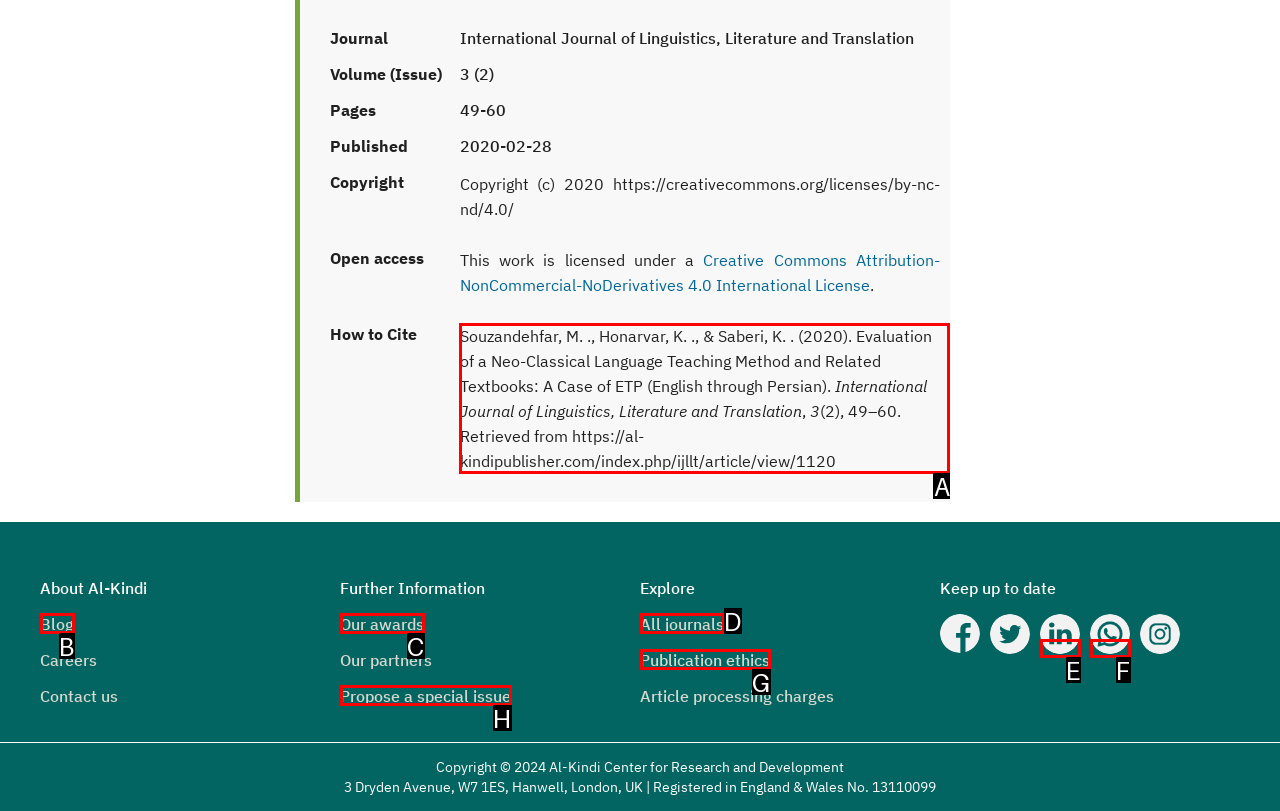Identify the letter of the UI element you should interact with to perform the task: View article details
Reply with the appropriate letter of the option.

A